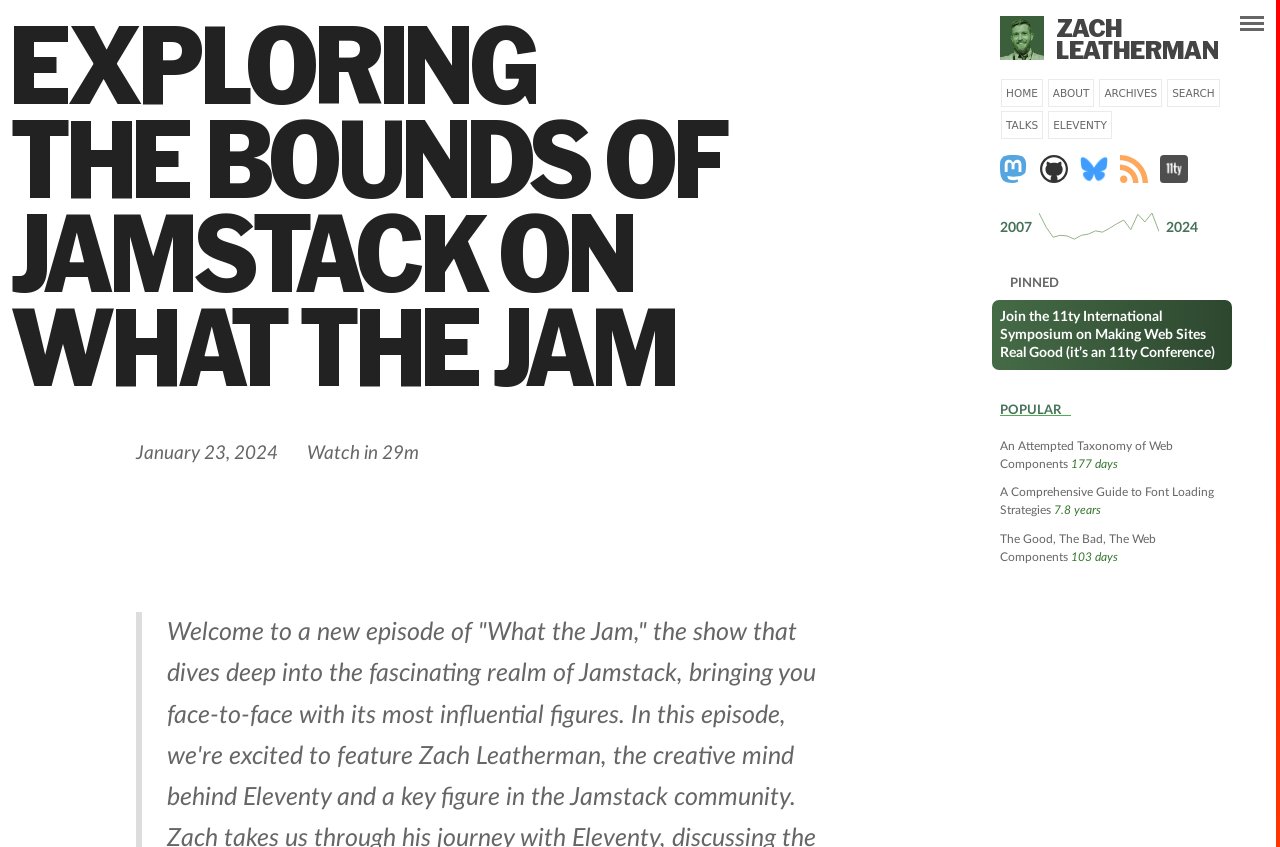Please determine the bounding box coordinates of the element to click on in order to accomplish the following task: "view archives". Ensure the coordinates are four float numbers ranging from 0 to 1, i.e., [left, top, right, bottom].

[0.859, 0.093, 0.908, 0.126]